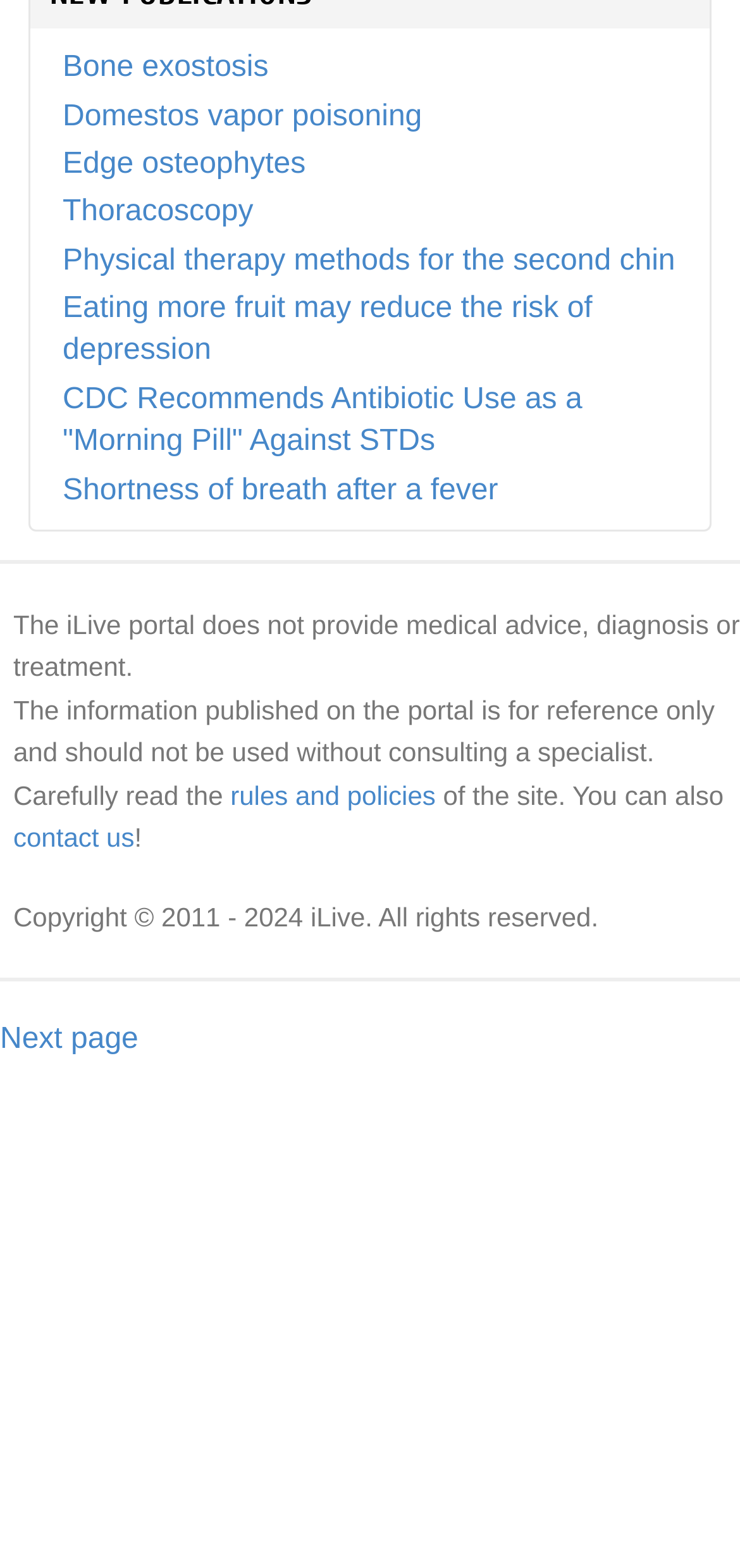What can users do to access more information?
Carefully analyze the image and provide a detailed answer to the question.

Users can access more information by clicking on the 'Next page' link at the bottom of the page, which will likely take them to a new page with additional content.